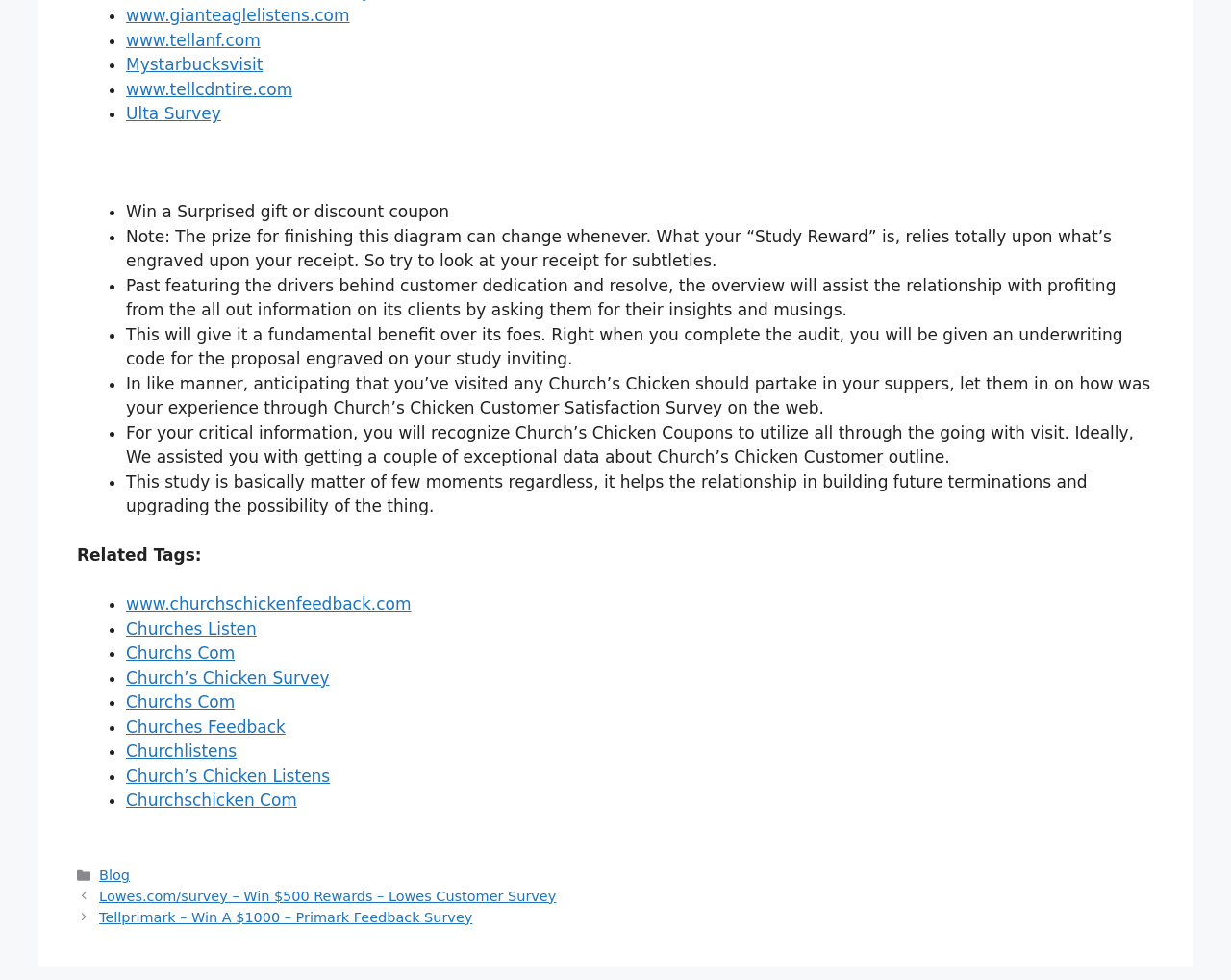Locate and provide the bounding box coordinates for the HTML element that matches this description: "Church’s Chicken Survey".

[0.102, 0.682, 0.268, 0.702]